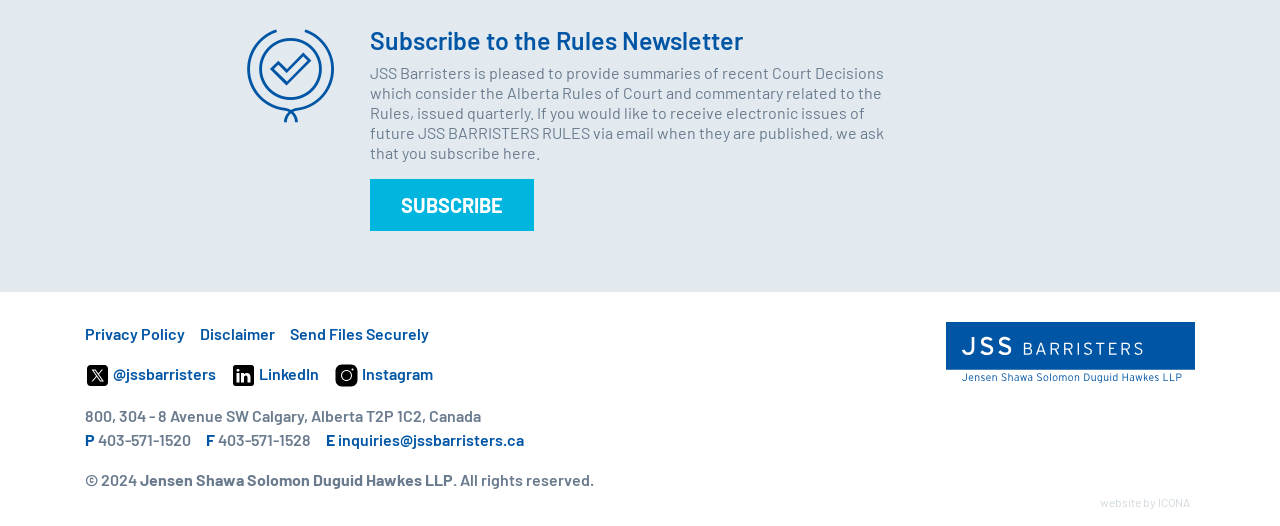What is the name of the law firm?
Using the picture, provide a one-word or short phrase answer.

JSS Barristers